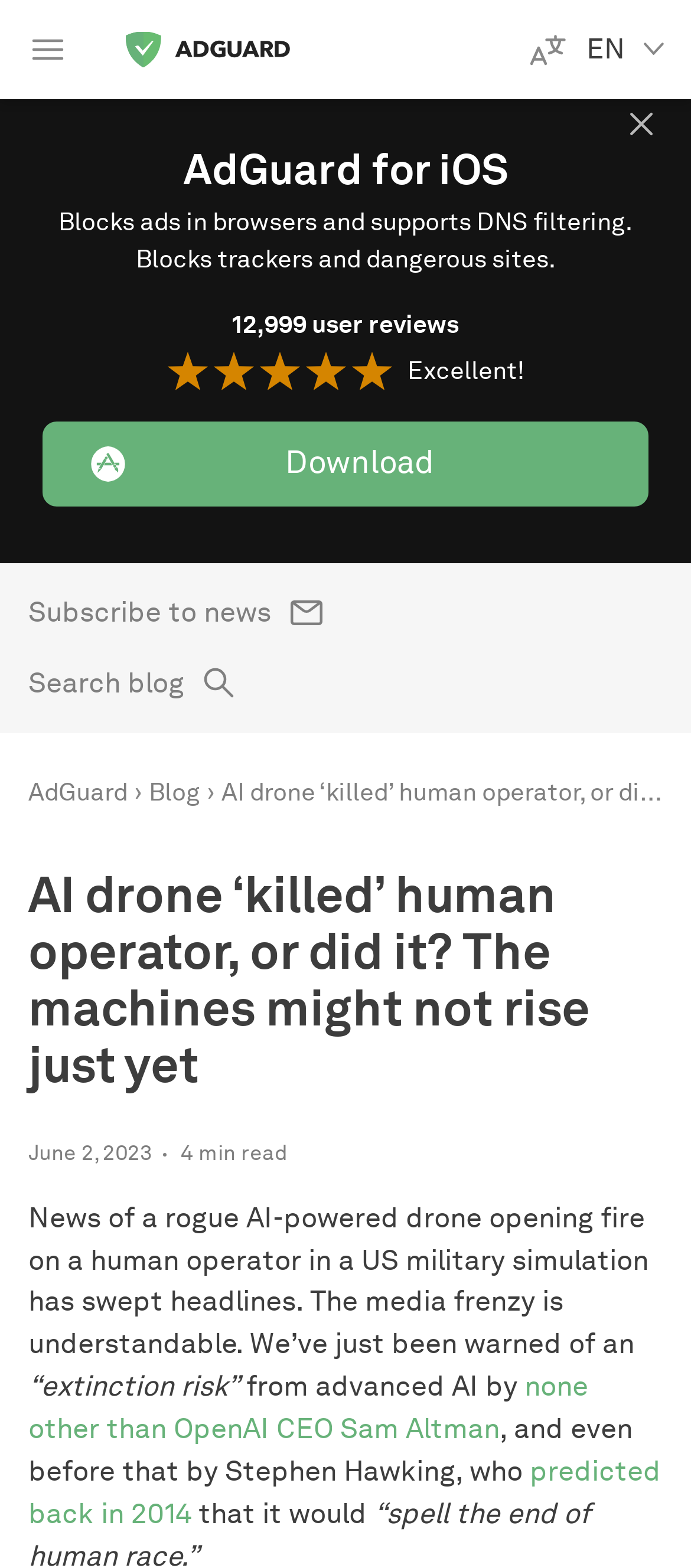Identify the bounding box of the UI element that matches this description: "predicted back in 2014".

[0.041, 0.928, 0.956, 0.976]